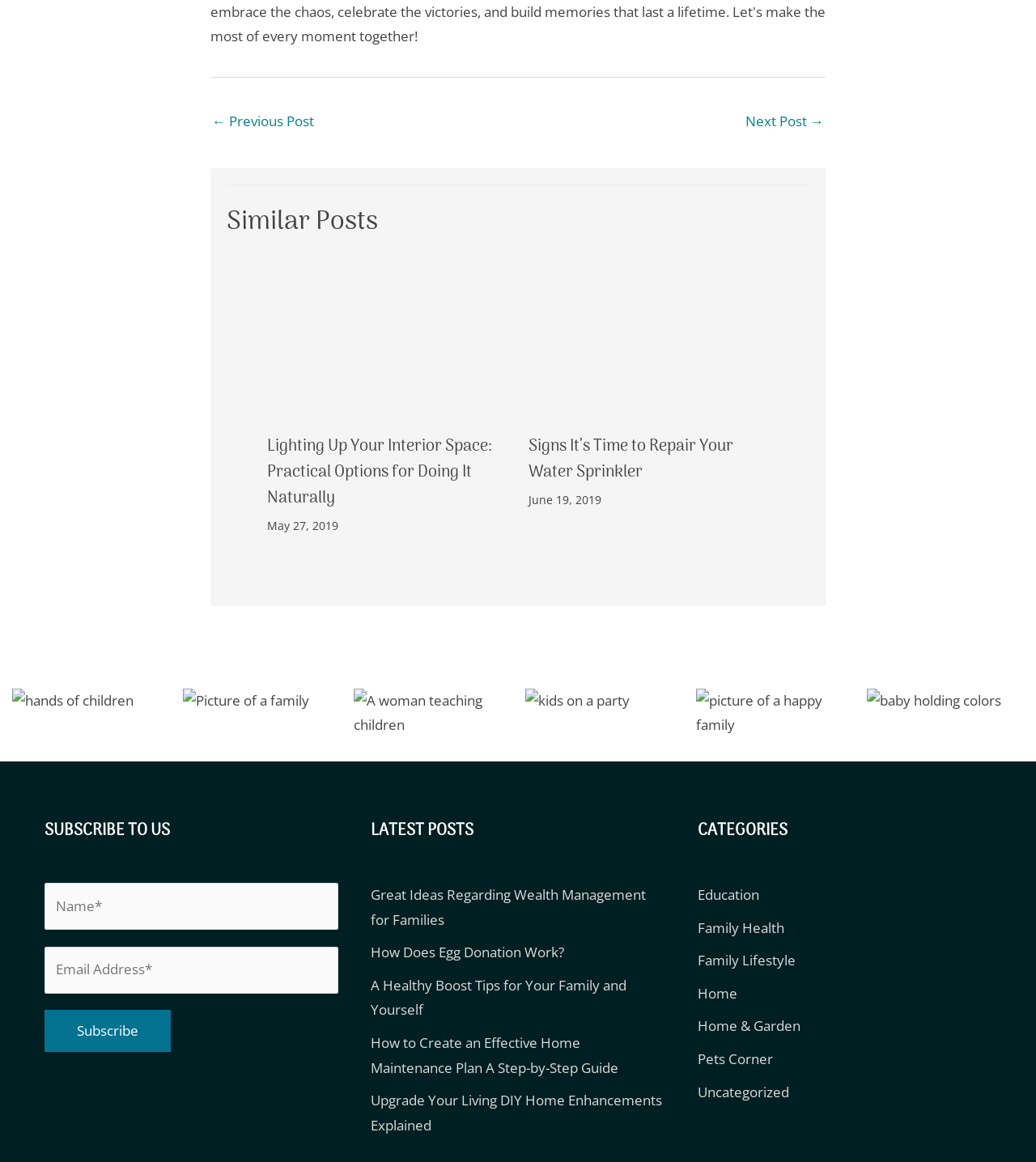Please respond in a single word or phrase: 
What type of content is displayed in the 'Similar Posts' section?

Article summaries